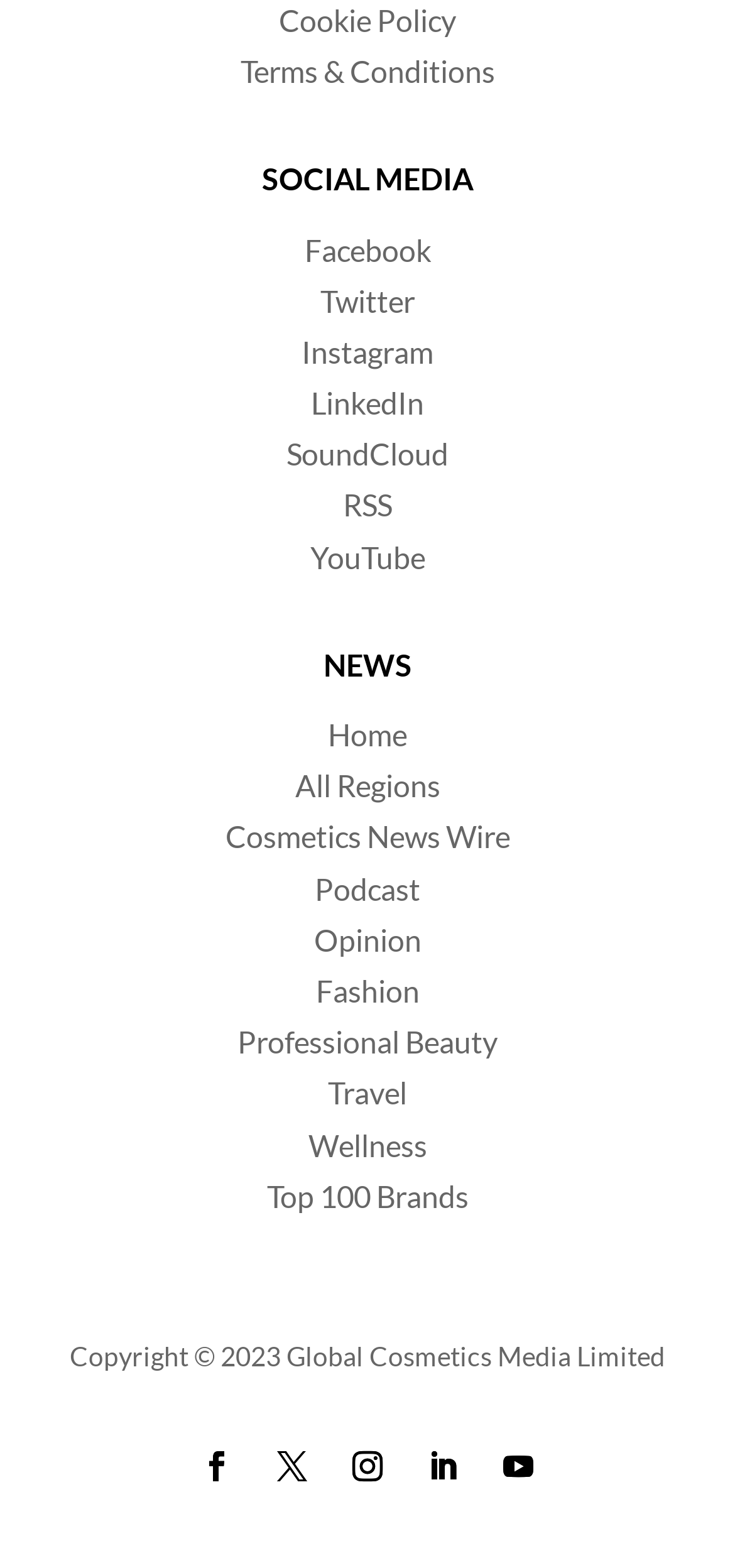Determine the bounding box coordinates of the element's region needed to click to follow the instruction: "check Opinion". Provide these coordinates as four float numbers between 0 and 1, formatted as [left, top, right, bottom].

[0.427, 0.587, 0.573, 0.61]